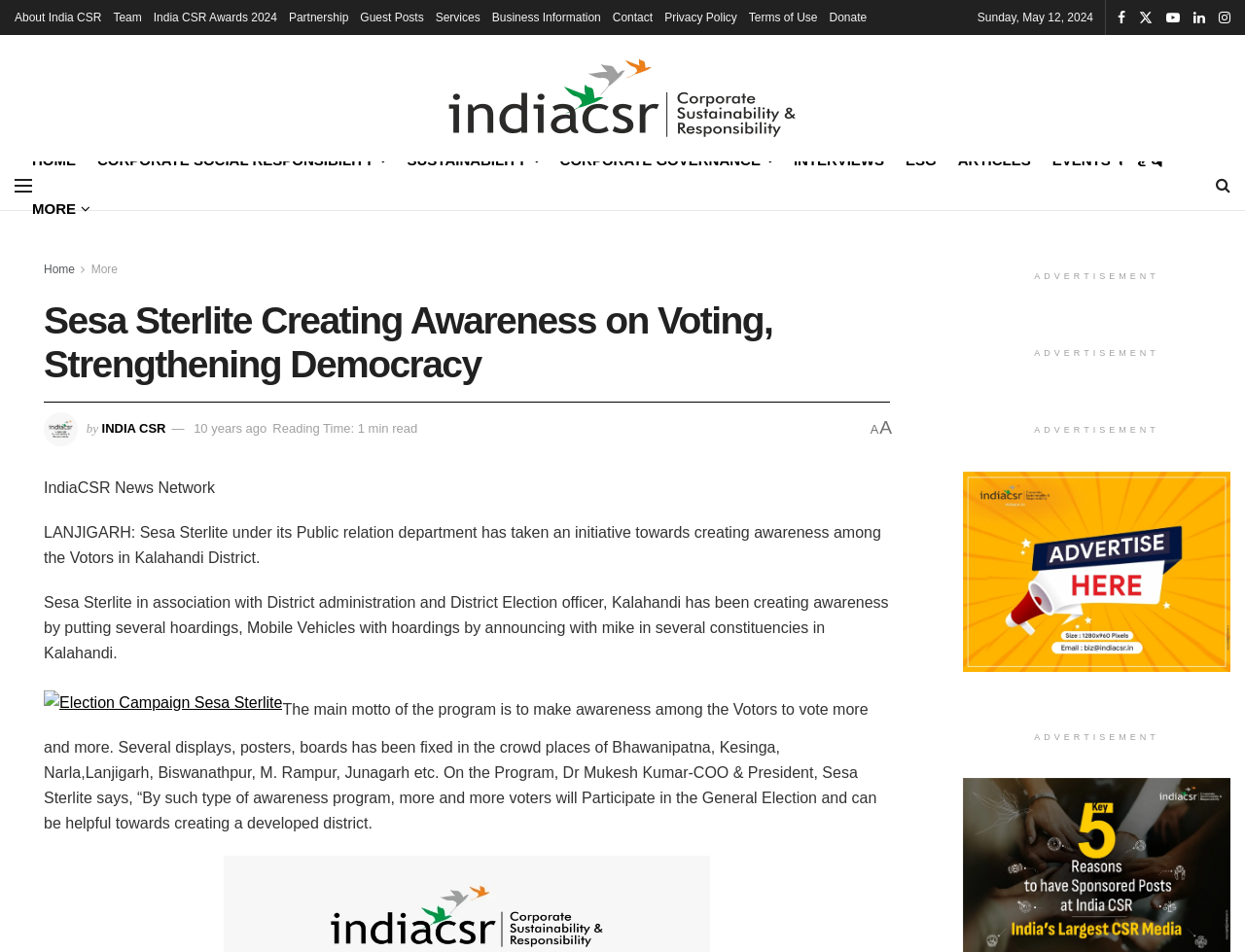Given the description "India CSR Awards 2024", determine the bounding box of the corresponding UI element.

[0.123, 0.0, 0.223, 0.037]